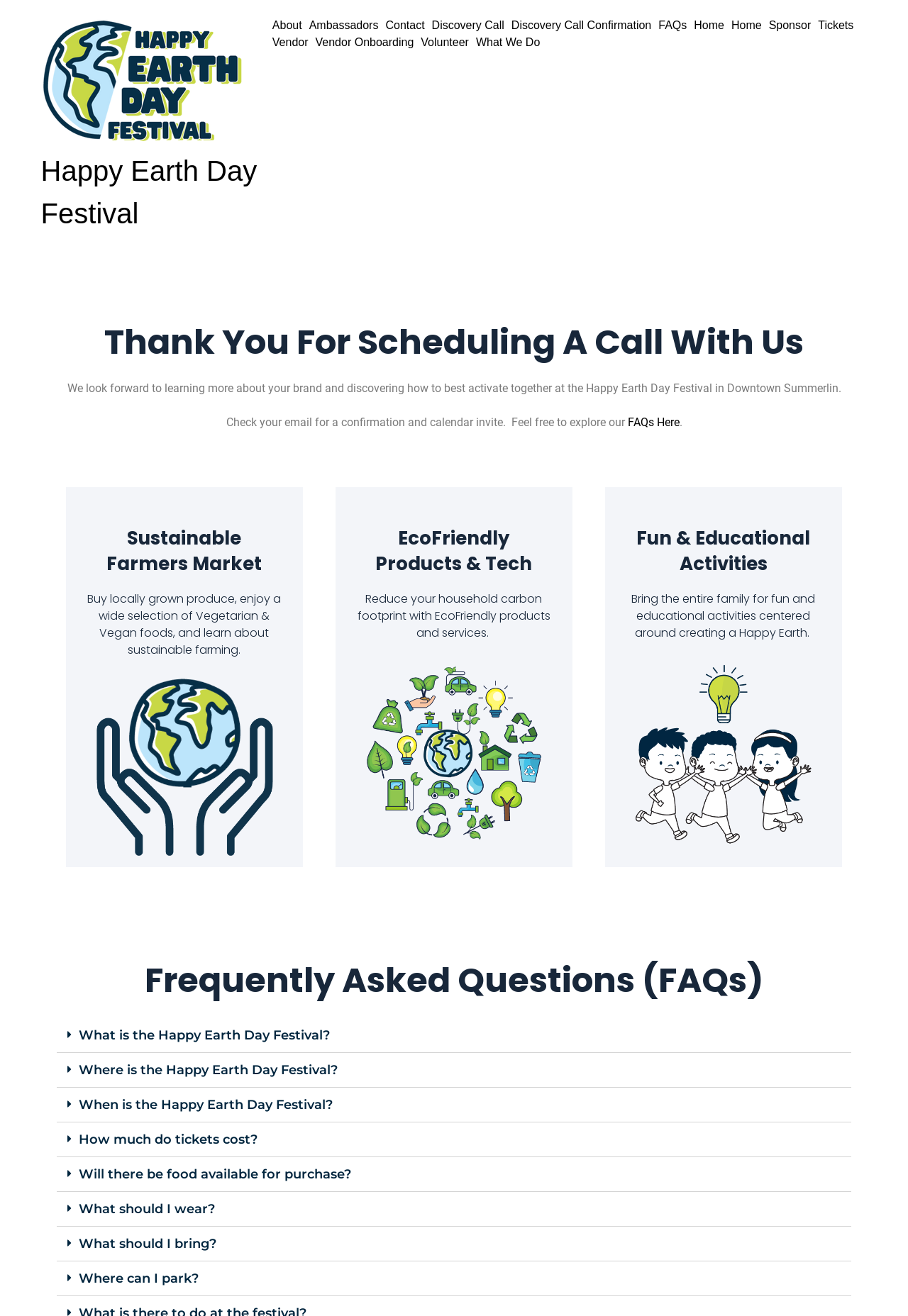Locate the coordinates of the bounding box for the clickable region that fulfills this instruction: "Explore 'EcoFriendly Products & Tech'".

[0.393, 0.399, 0.607, 0.438]